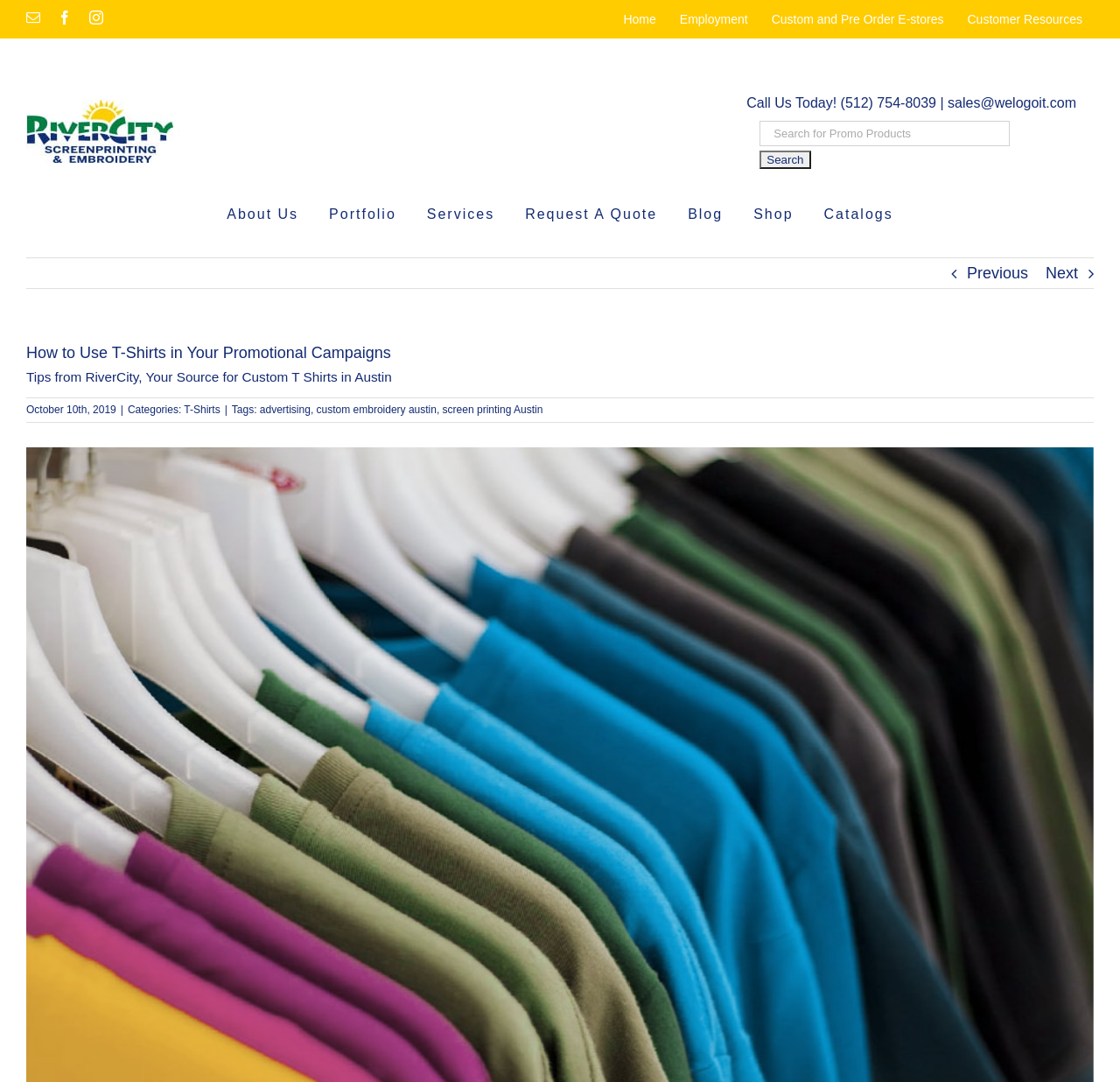Please answer the following question using a single word or phrase: 
How can I contact the company?

Call (512) 754-8039 or email sales@welogoit.com